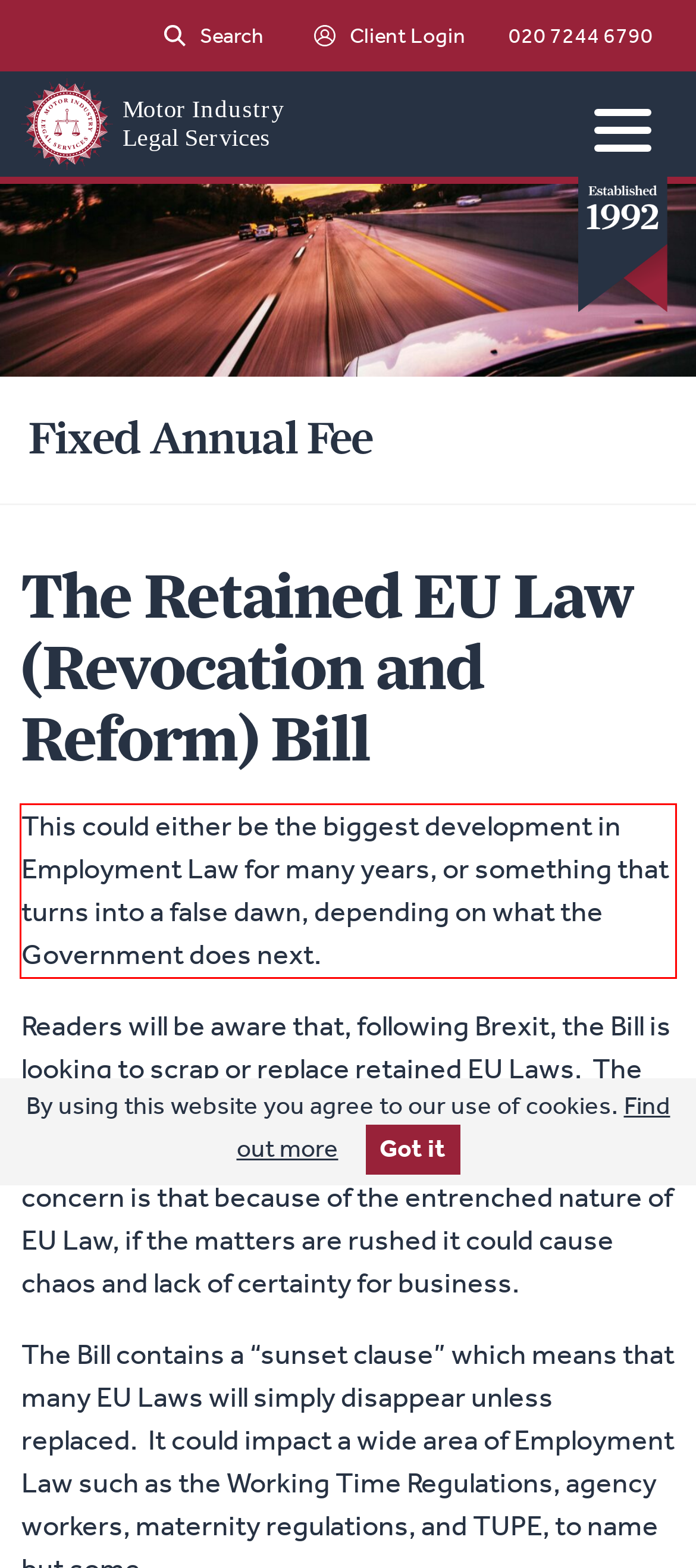Given a webpage screenshot, identify the text inside the red bounding box using OCR and extract it.

This could either be the biggest development in Employment Law for many years, or something that turns into a false dawn, depending on what the Government does next.